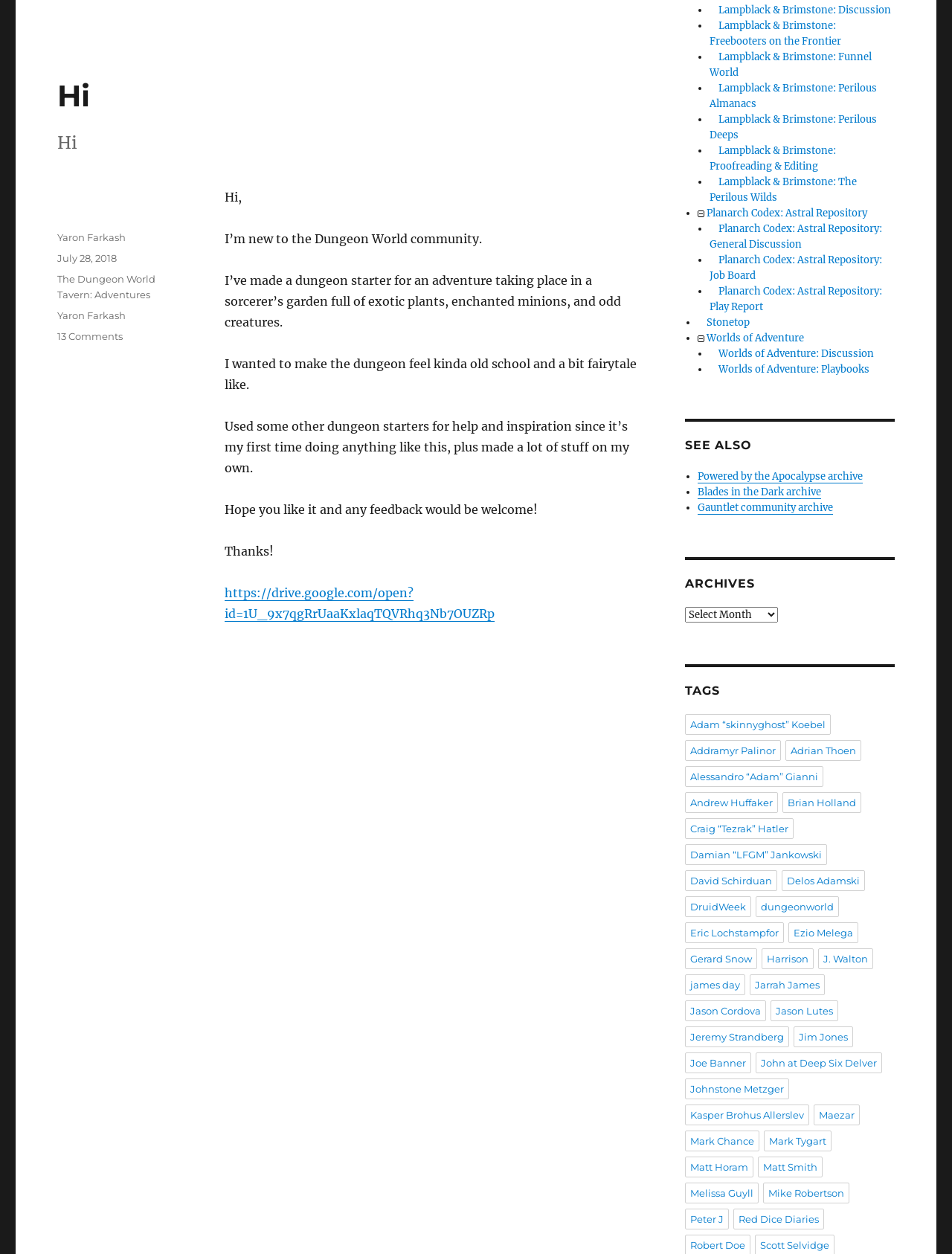What is the author of the post?
Please give a detailed and elaborate answer to the question based on the image.

I found the author's name by looking at the footer section of the webpage, where it says 'Author' followed by a link with the text 'Yaron Farkash'.